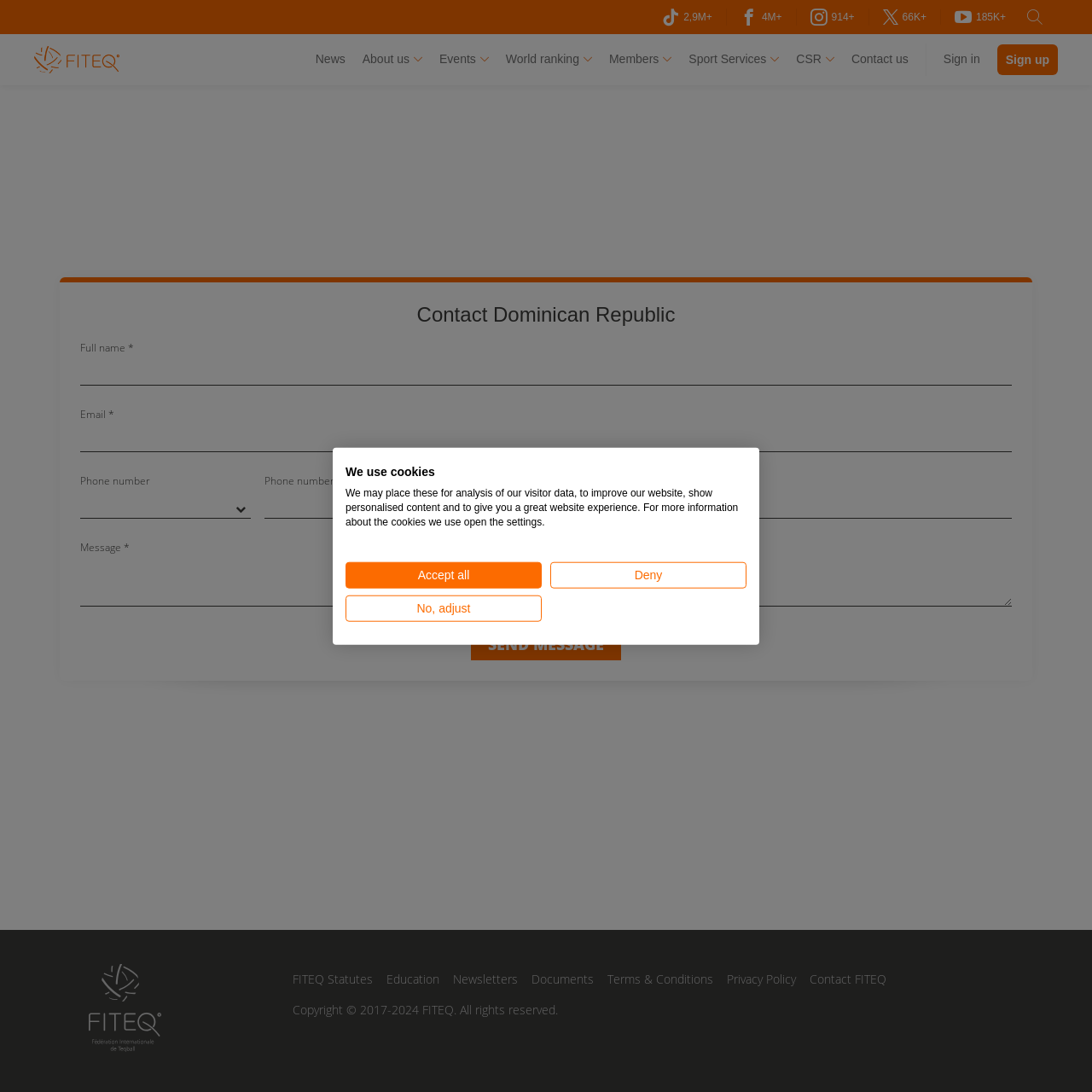Provide a thorough description of the webpage you see.

The webpage is the official website of the Fédération Internationale de Teqball (FITEQ), a newly established organization. At the top, there are social media links to TikTok, Facebook, Instagram, X, and YouTube, each accompanied by a text indicating the number of followers. Below these links, there is a search bar and two buttons, "Close" and "OPEN".

On the left side, there is a vertical menu with links to various sections, including "News", "About us", "Inside", "Teqball", "Para Teqball", "SQILLER", "Careers", "Research", "Events", "World ranking", "Members", "Sport Services", "CSR", and "Contact us". Each of these sections has a dropdown menu with more specific links.

In the main content area, there is a heading "DOMINICAN REPUBLIC" followed by a subheading "Contact Dominican Republic". Below this, there is a contact form with fields for full name, email, phone number, and message.

At the bottom of the page, there is a footer section with links to "FITEQ Statutes", "Education", "Newsletters", "Documents", "Terms & Conditions", "Privacy Policy", and "Contact FITEQ". There is also a copyright notice and a message about the use of cookies on the website. The cookie message is accompanied by three buttons: "Accept all", "Deny", and "No, adjust".